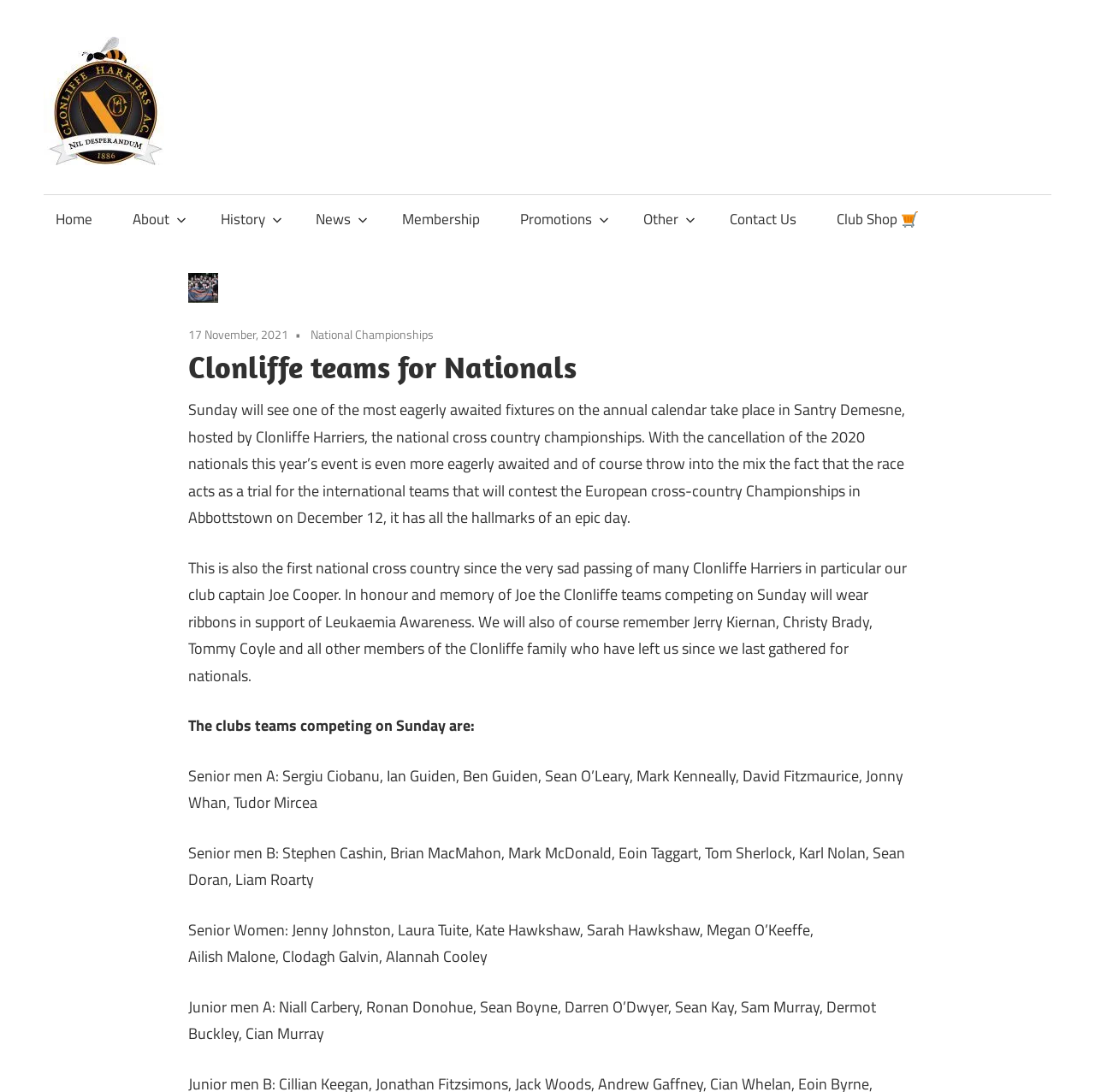Show me the bounding box coordinates of the clickable region to achieve the task as per the instruction: "Reply to John Fyucha".

None